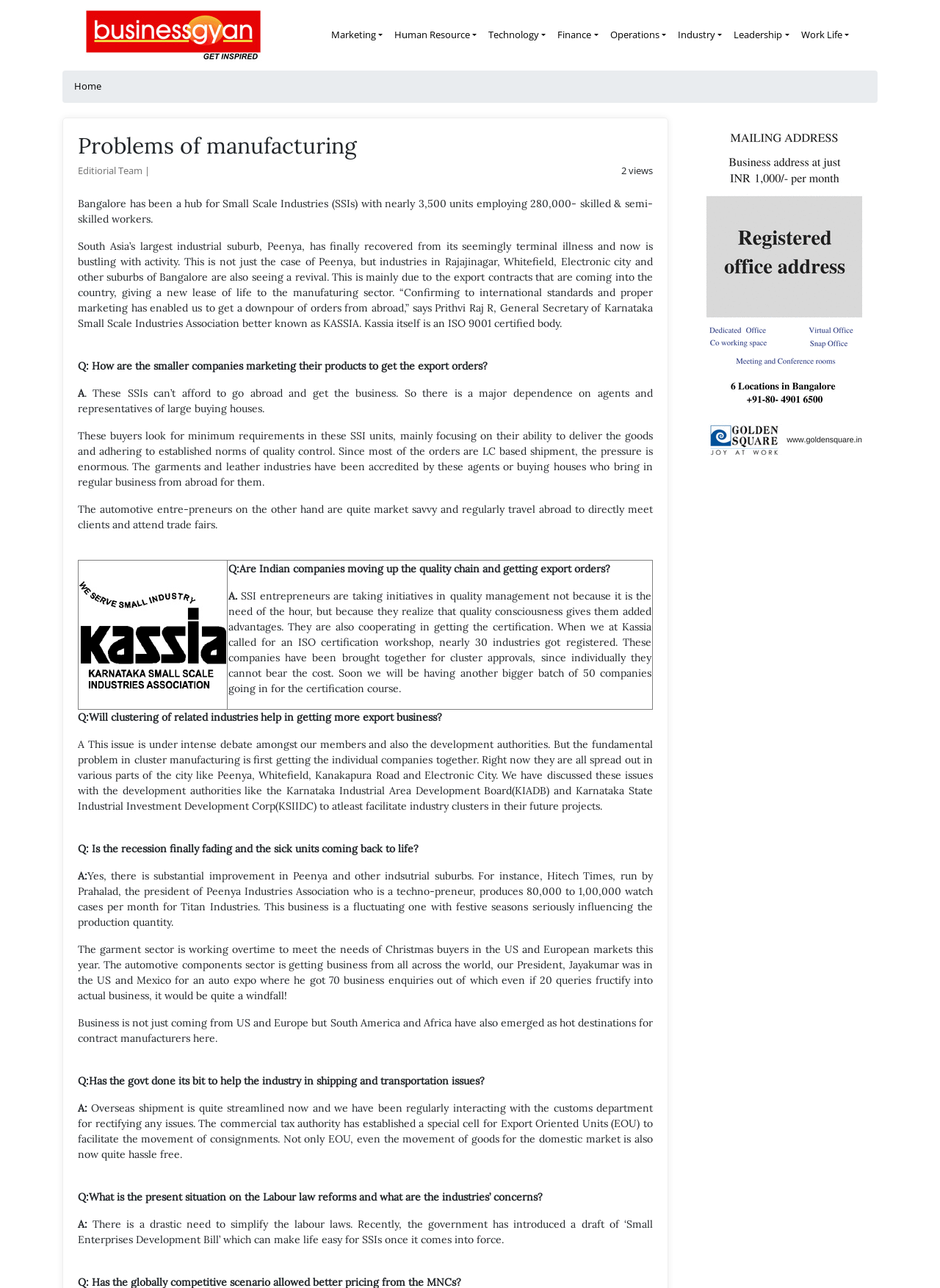Identify the bounding box for the described UI element: "Technology".

[0.513, 0.017, 0.587, 0.038]